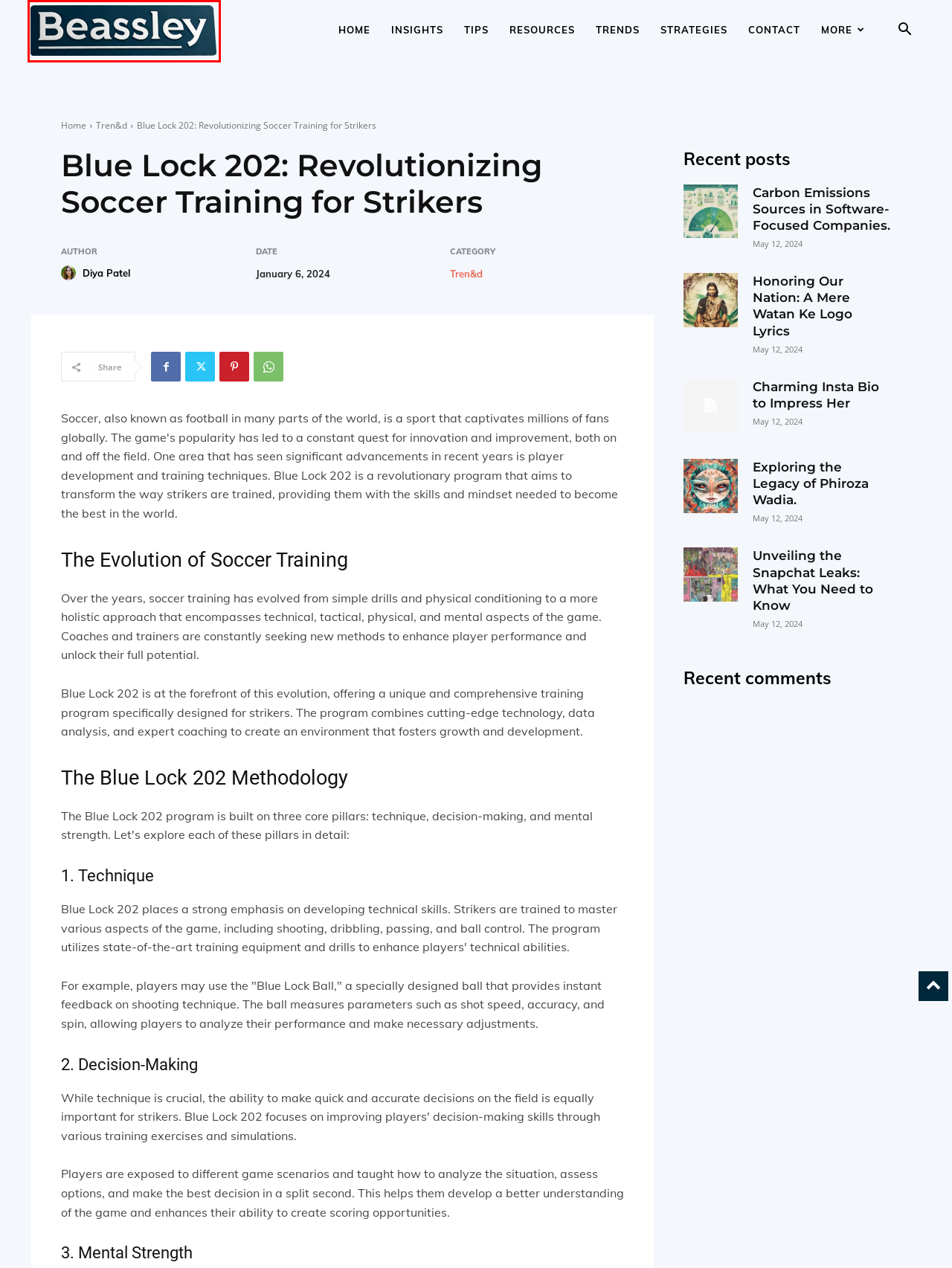You have a screenshot of a webpage with a red bounding box highlighting a UI element. Your task is to select the best webpage description that corresponds to the new webpage after clicking the element. Here are the descriptions:
A. Strategies Archives - beasleydirect-blog.com
B. BeasleyDirect-Blog: Your Key to Marketing Mastery and Business Growth!
C. Charming Insta Bio to Impress Her - beasleydirect-blog.com
D. Reach Out to BeasleyDirect-Blog: Unlock Your Marketing Potential!
E. Trends Archives - beasleydirect-blog.com
F. Carbon Emissions Sources in Software-Focused Companies. - beasleydirect-blog.com
G. Unveiling the Snapchat Leaks: What You Need to Know - beasleydirect-blog.com
H. Diya Patеl

B